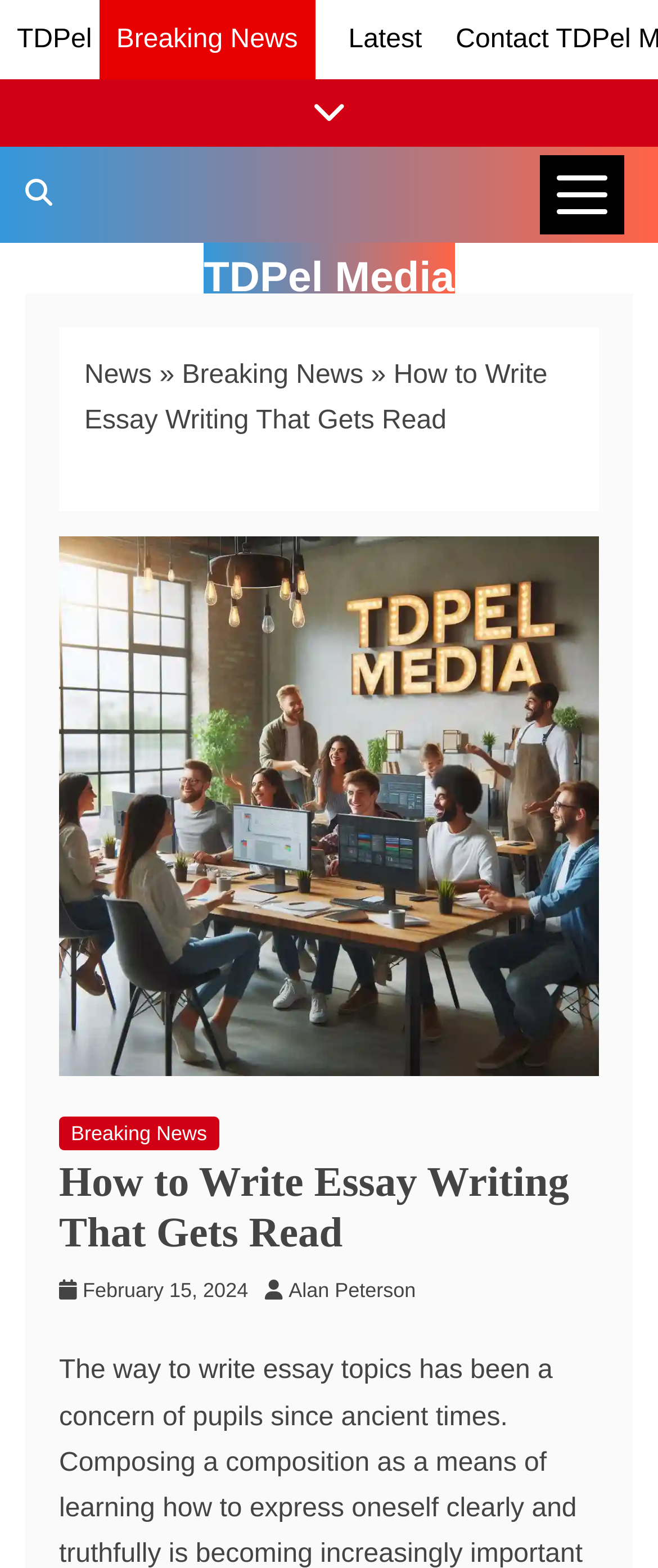Please respond to the question with a concise word or phrase:
What is the topic of the article?

How to Write Essay Writing